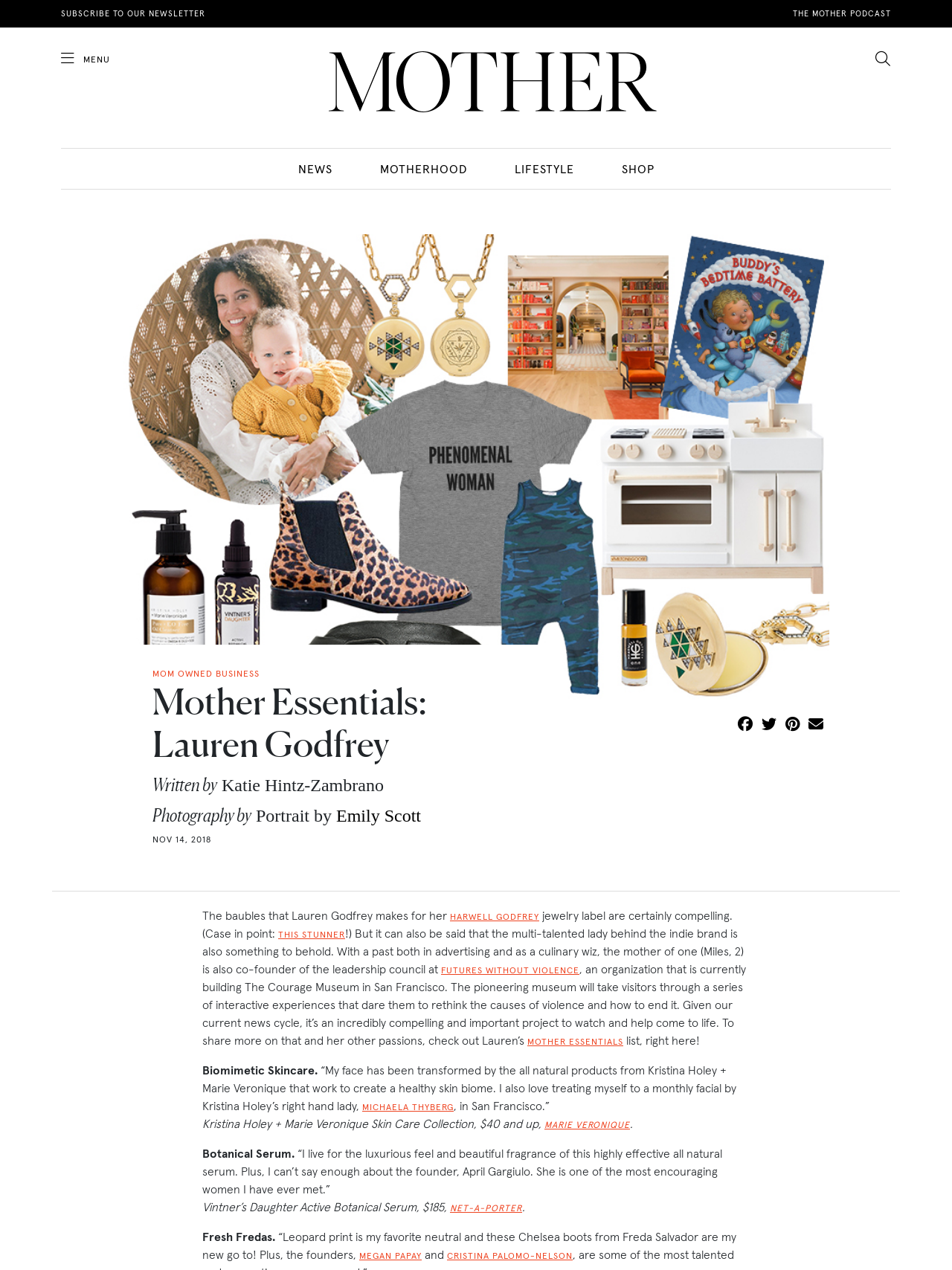Locate the UI element described as follows: "News". Return the bounding box coordinates as four float numbers between 0 and 1 in the order [left, top, right, bottom].

[0.313, 0.127, 0.349, 0.138]